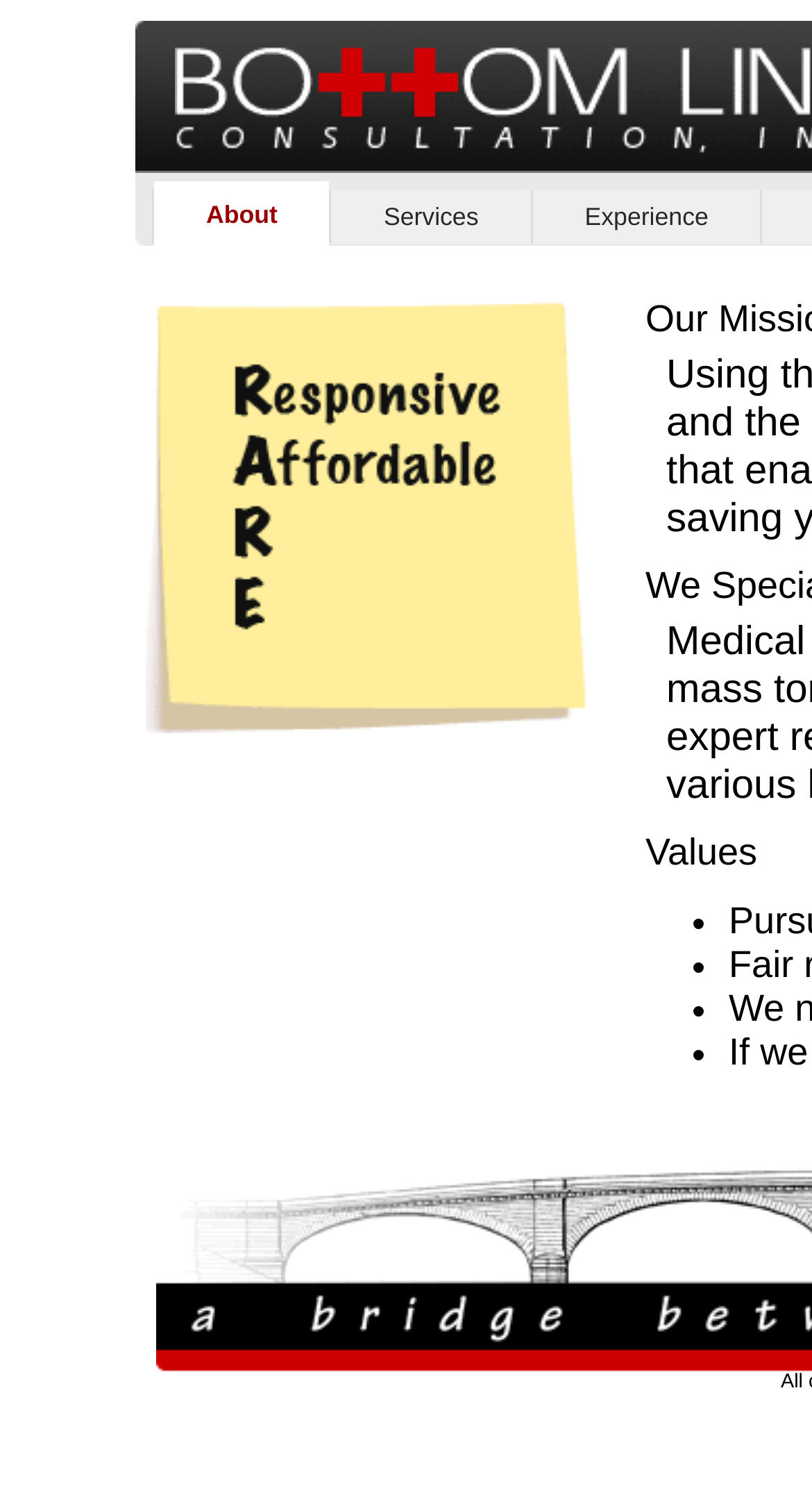How many links are there on the top navigation bar?
Based on the image, answer the question with a single word or brief phrase.

3